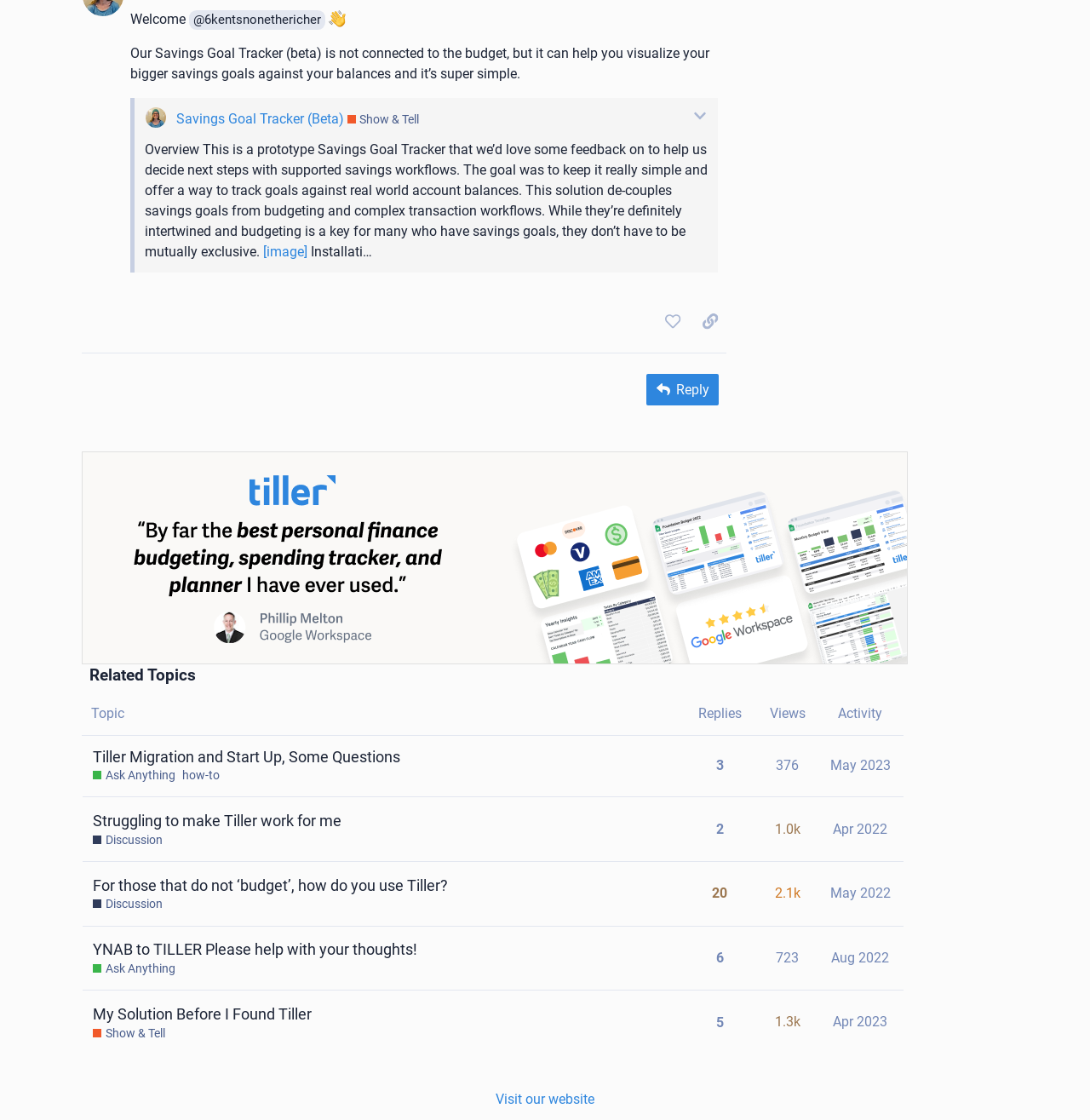What is the name of the link that allows users to share their template, formula, or workflow for Tiller-powered Google Sheets?
Make sure to answer the question with a detailed and comprehensive explanation.

The link 'Show & Tell' allows users to share their template, formula, or workflow for Tiller-powered Google Sheets, as described in the generic text associated with the link.